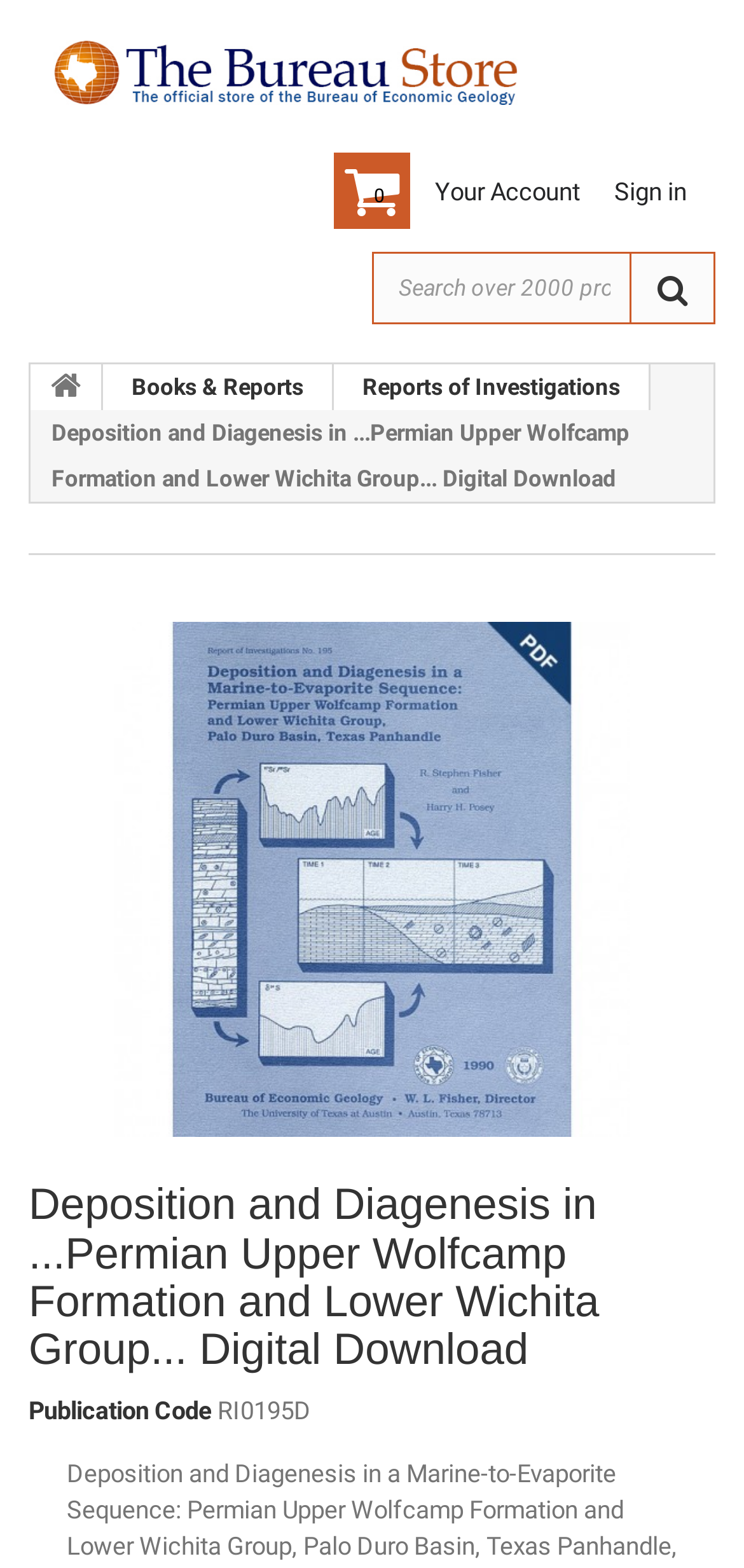Using the details in the image, give a detailed response to the question below:
What is the code type mentioned on the page?

I found a StaticText element with the description 'Publication Code' which suggests that the code type mentioned on the page is a publication code.